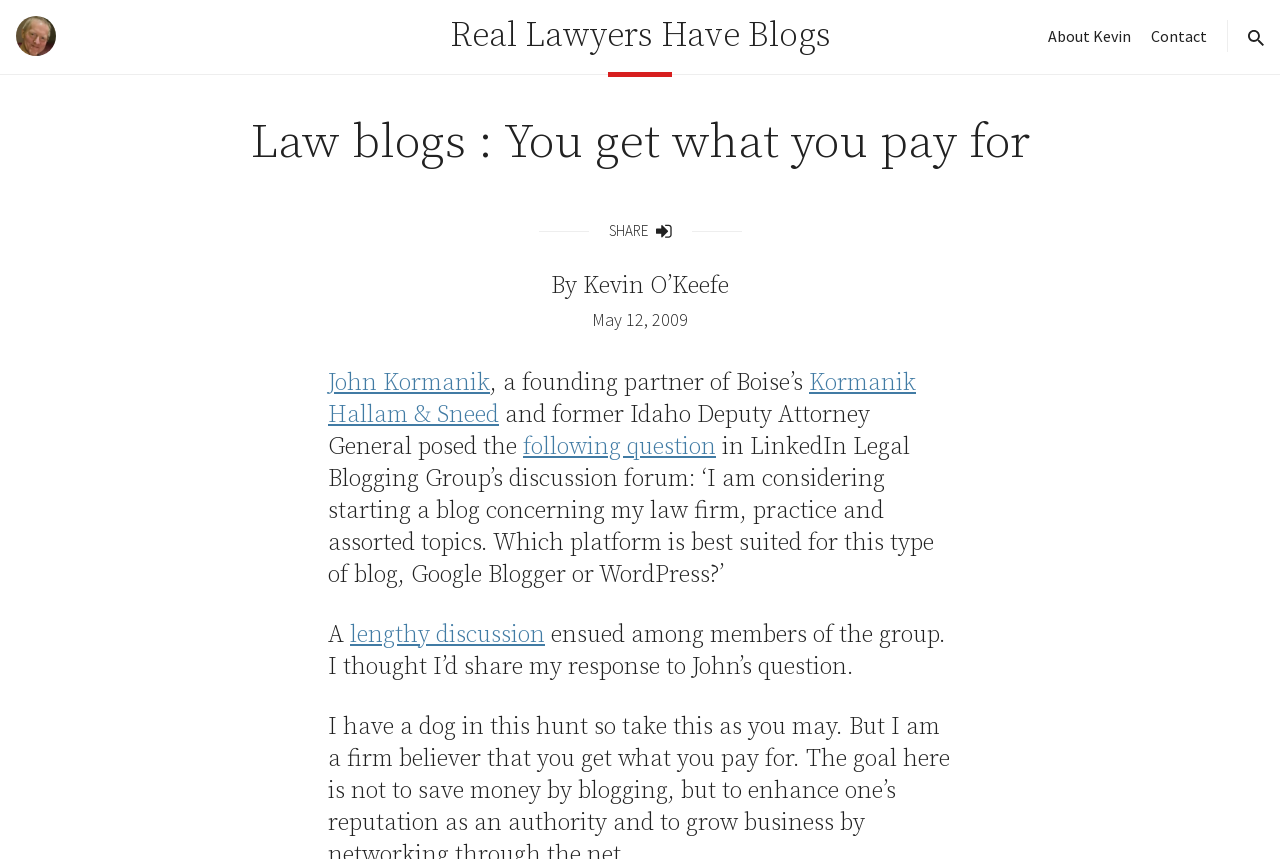Given the element description lengthy discussion, identify the bounding box coordinates for the UI element on the webpage screenshot. The format should be (top-left x, top-left y, bottom-right x, bottom-right y), with values between 0 and 1.

[0.273, 0.722, 0.426, 0.757]